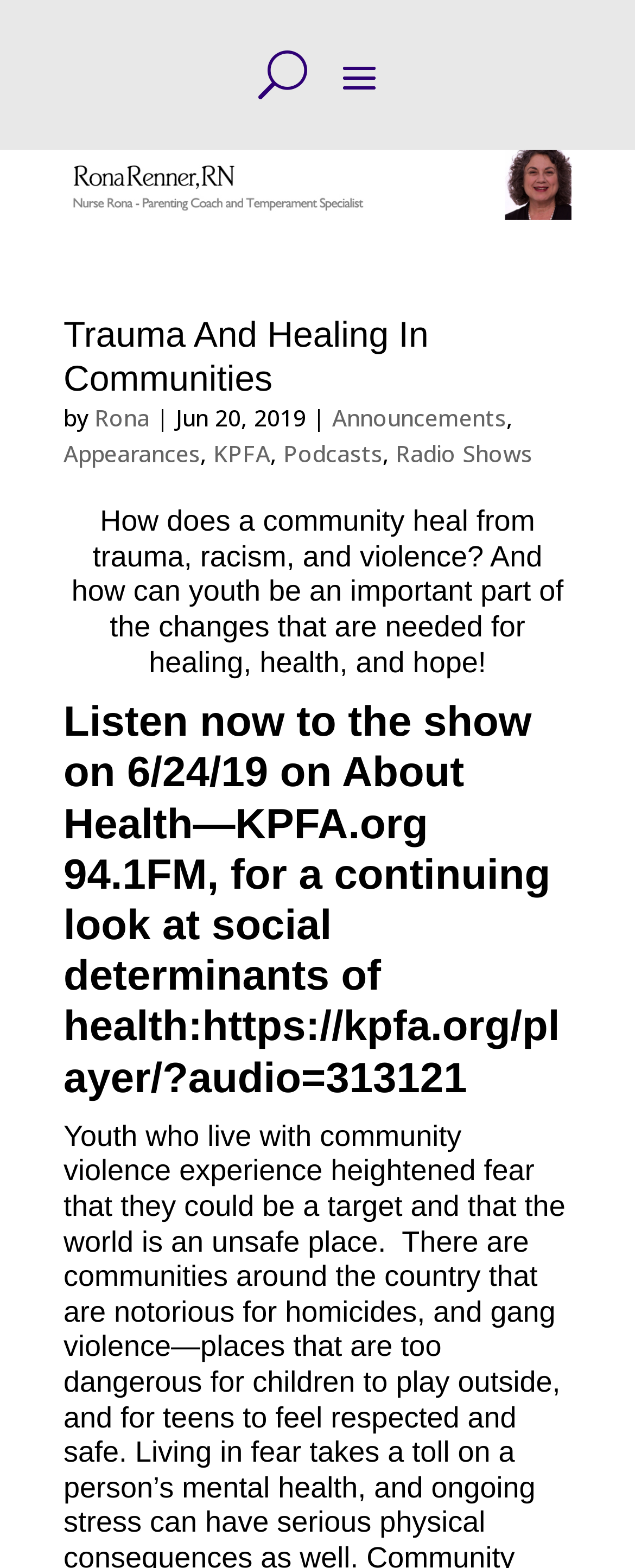What is the title or heading displayed on the webpage?

Listen now to the show on 6/24/19 on About Health—KPFA.org 94.1FM, for a continuing look at social determinants of health:https://kpfa.org/player/?audio=313121